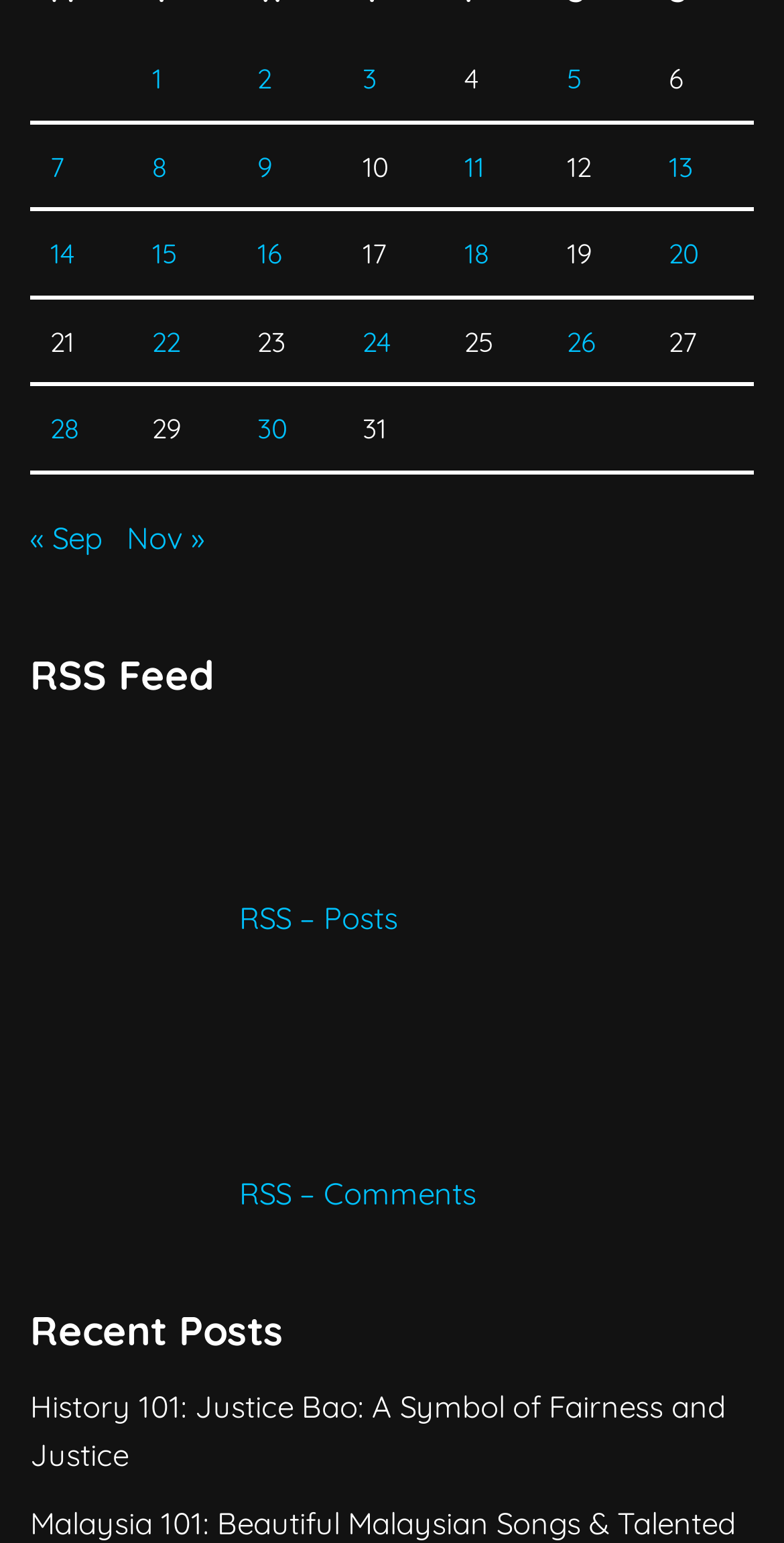What are the navigation options?
Please elaborate on the answer to the question with detailed information.

The navigation options are located at the bottom of the webpage, and they consist of two links, '« Sep' and 'Nov »', which allow users to navigate to previous and next months.